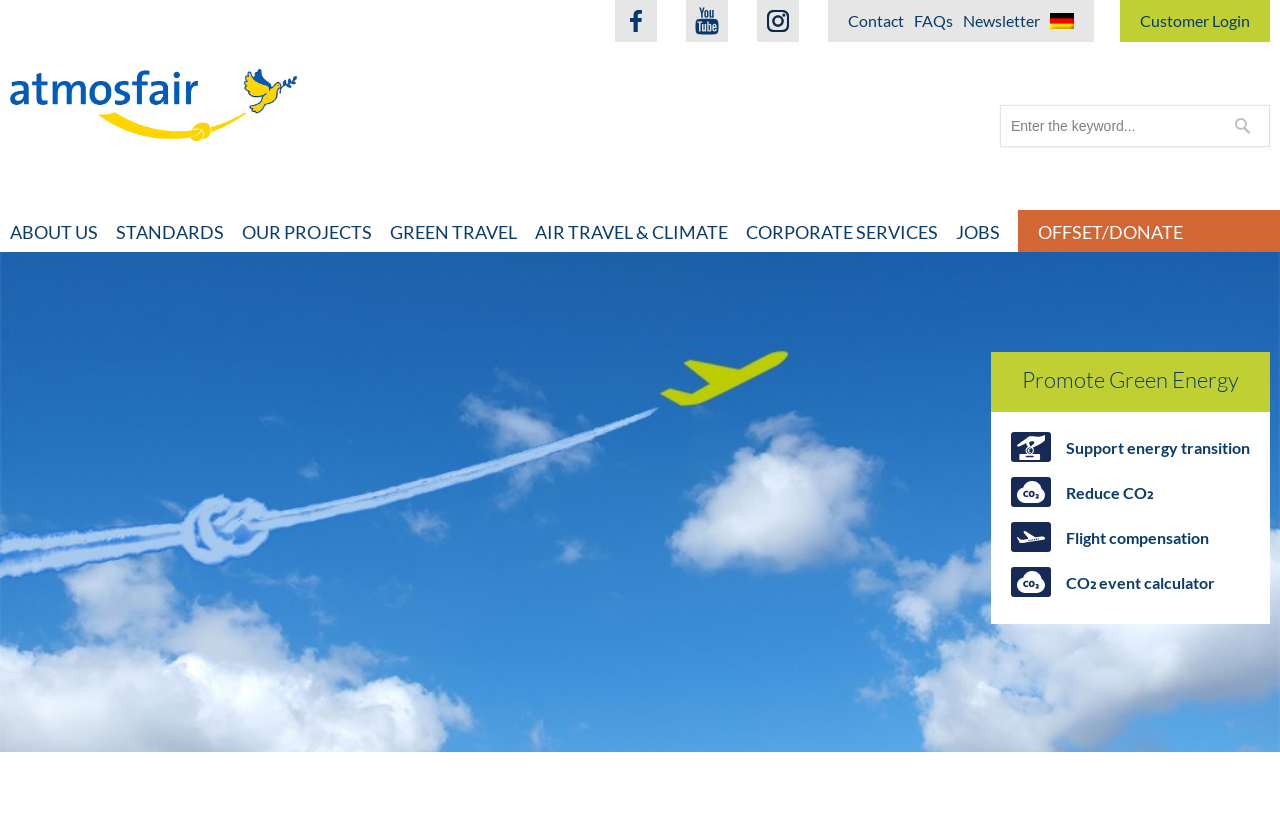Please find the bounding box coordinates of the element that needs to be clicked to perform the following instruction: "Go to the ABOUT US page". The bounding box coordinates should be four float numbers between 0 and 1, represented as [left, top, right, bottom].

[0.008, 0.254, 0.091, 0.303]